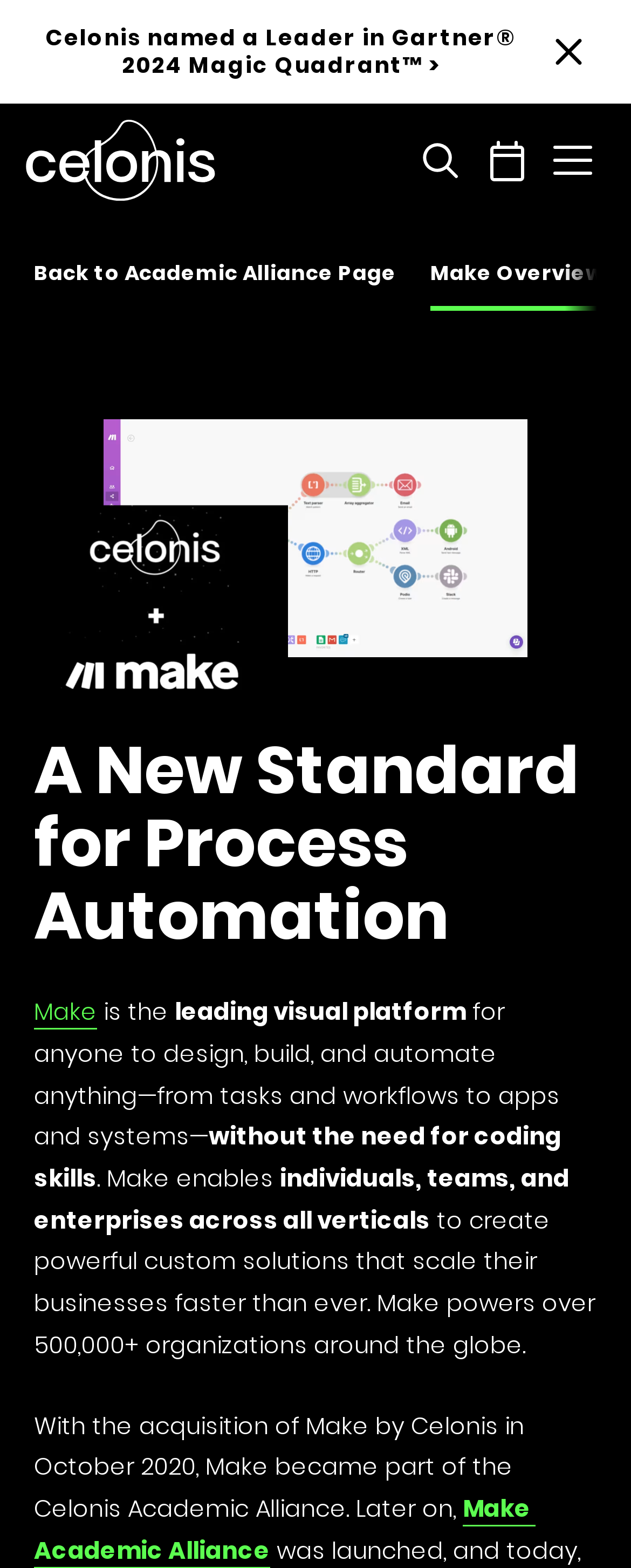With reference to the screenshot, provide a detailed response to the question below:
What is the name of the platform?

I found the answer by looking at the logo link element, which has a bounding box coordinate of [0.041, 0.076, 0.341, 0.128] and an OCR text of 'logo'. This suggests that the logo is for the platform 'Make', which is also mentioned in the text elements as 'Make is the leading visual platform'.